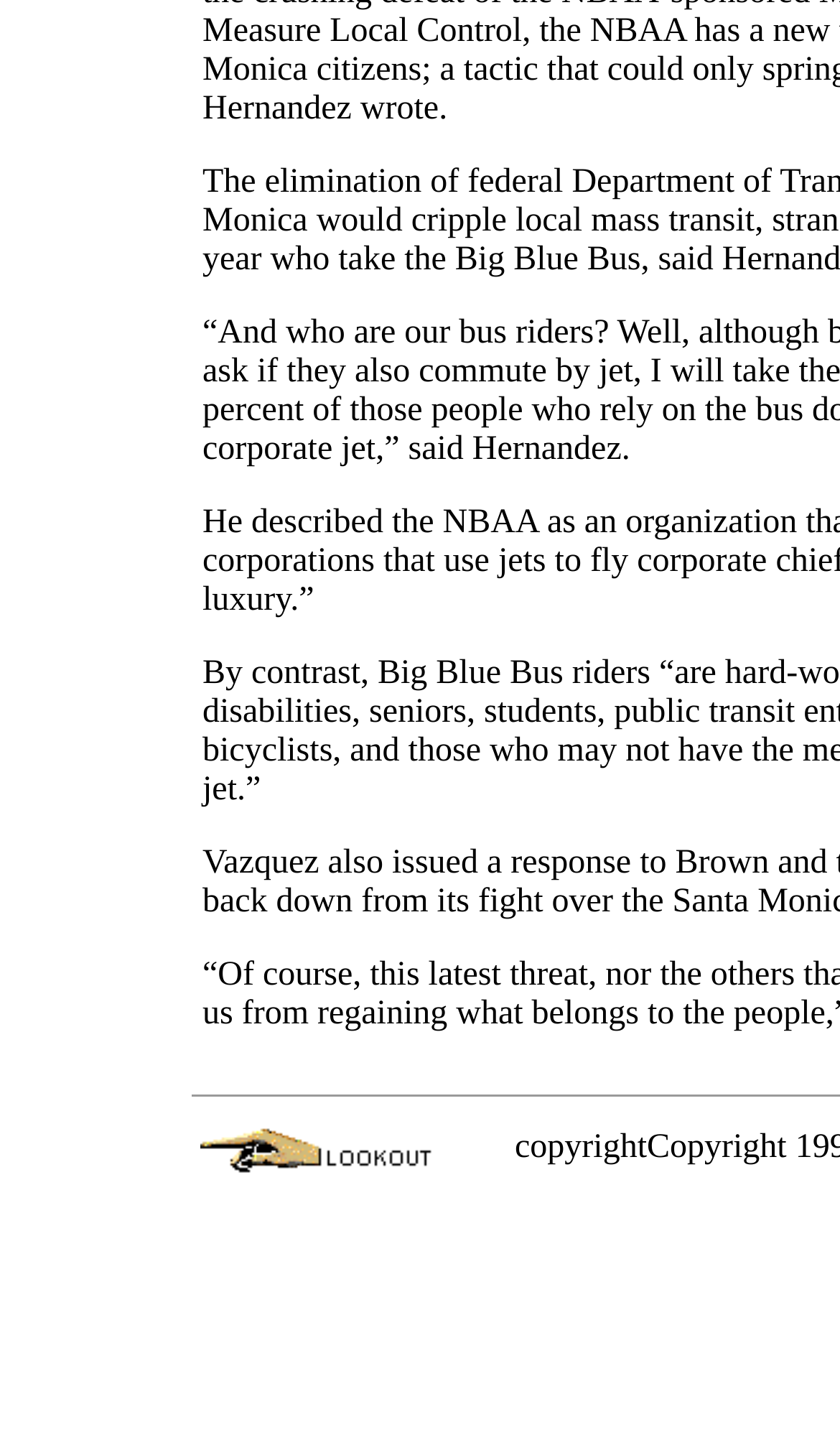Given the description "alt="Back to Lookout News"", determine the bounding box of the corresponding UI element.

[0.238, 0.792, 0.533, 0.817]